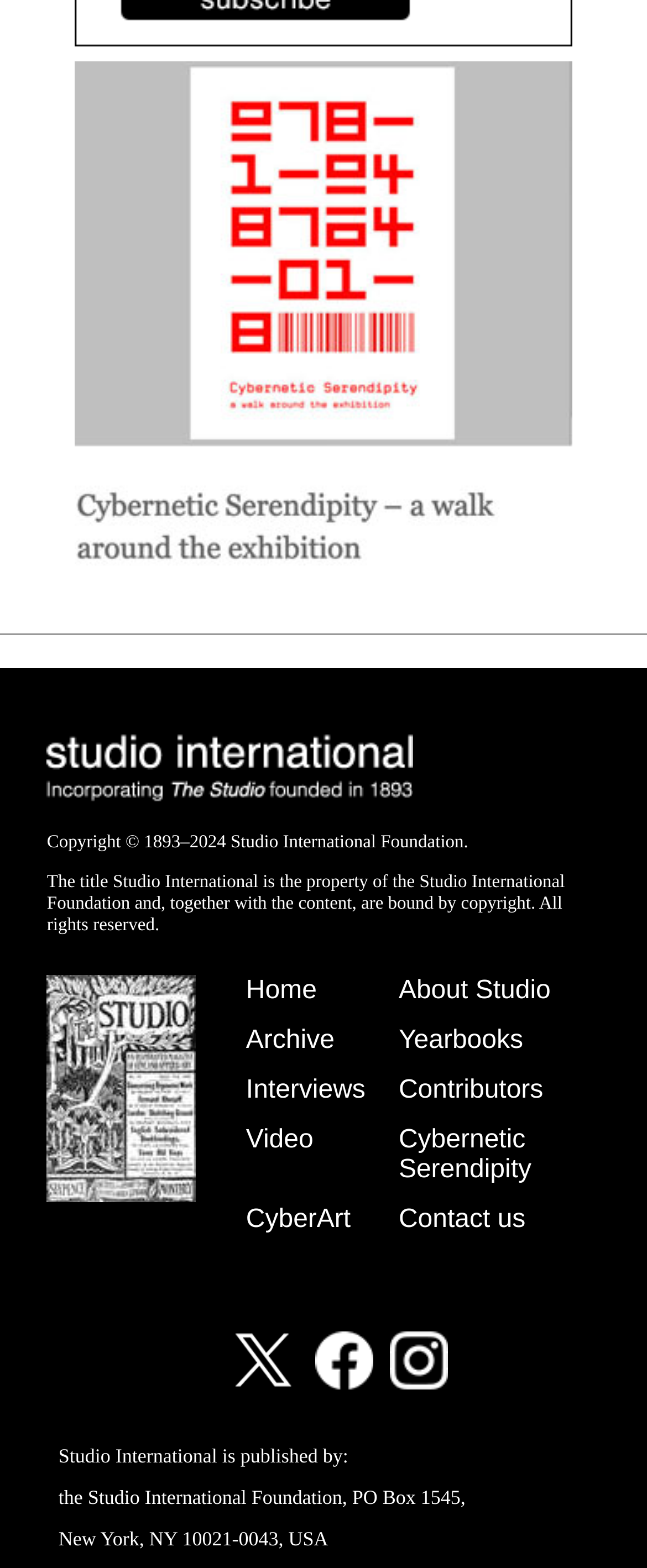How many social media links are there?
Refer to the image and provide a thorough answer to the question.

There are three social media links at the bottom of the webpage, which are Twitter, Facebook, and Instagram. These links are represented by their respective icons and can be found in the table with the column headers 'twitter', 'facebook', and 'instagram'.